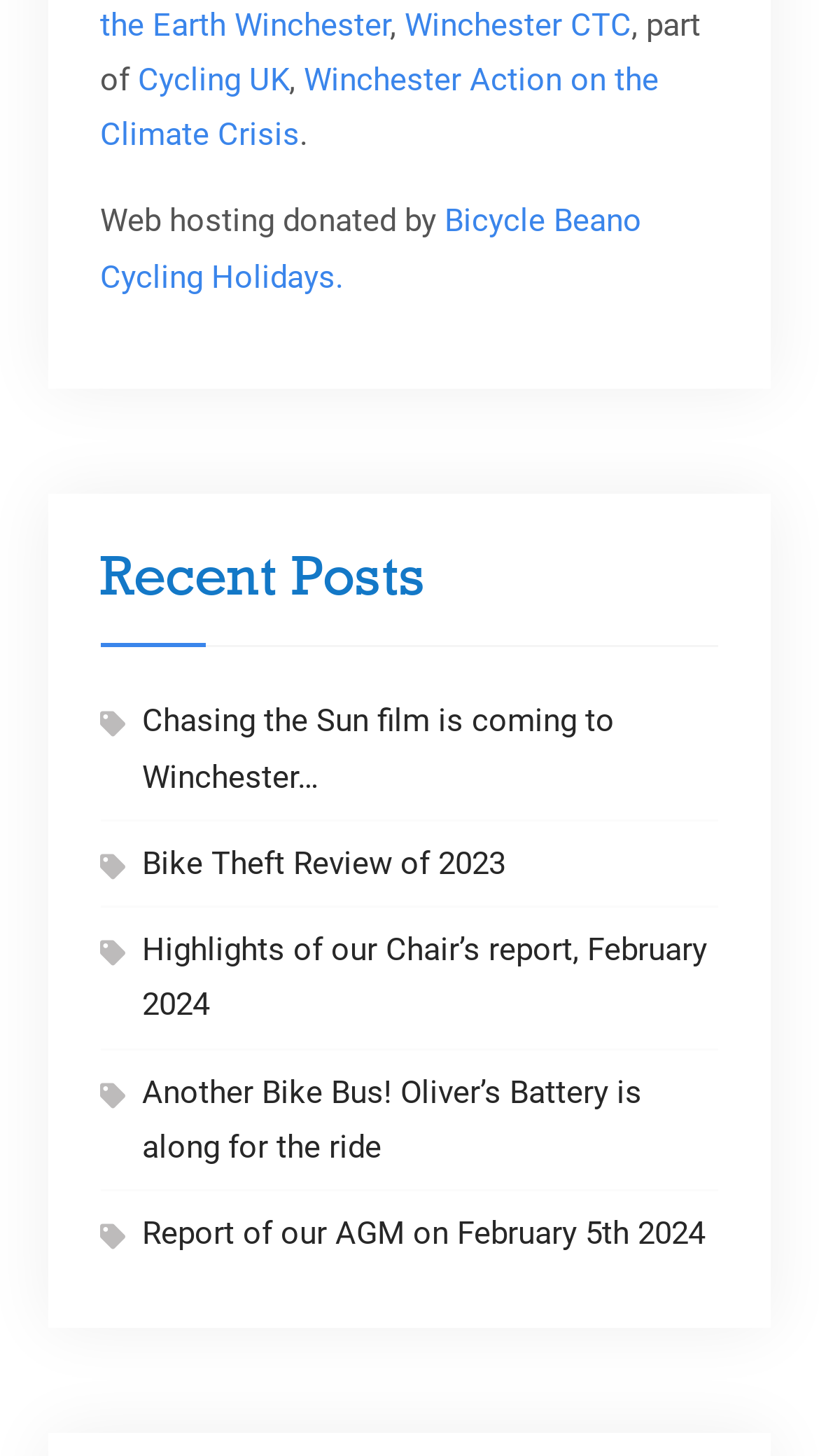Answer the following query concisely with a single word or phrase:
What is the title of the first recent post?

Chasing the Sun film is coming to Winchester…